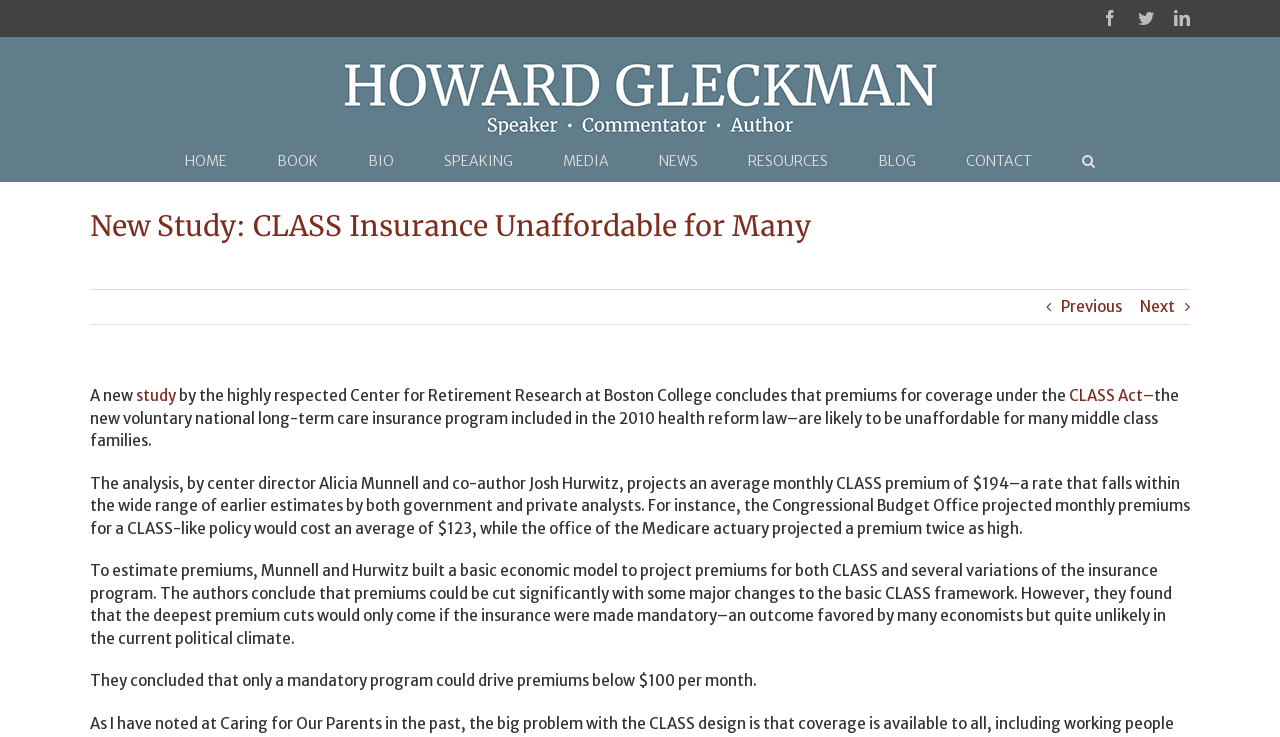Can you find the bounding box coordinates for the element to click on to achieve the instruction: "Share on Facebook"?

[0.861, 0.014, 0.873, 0.035]